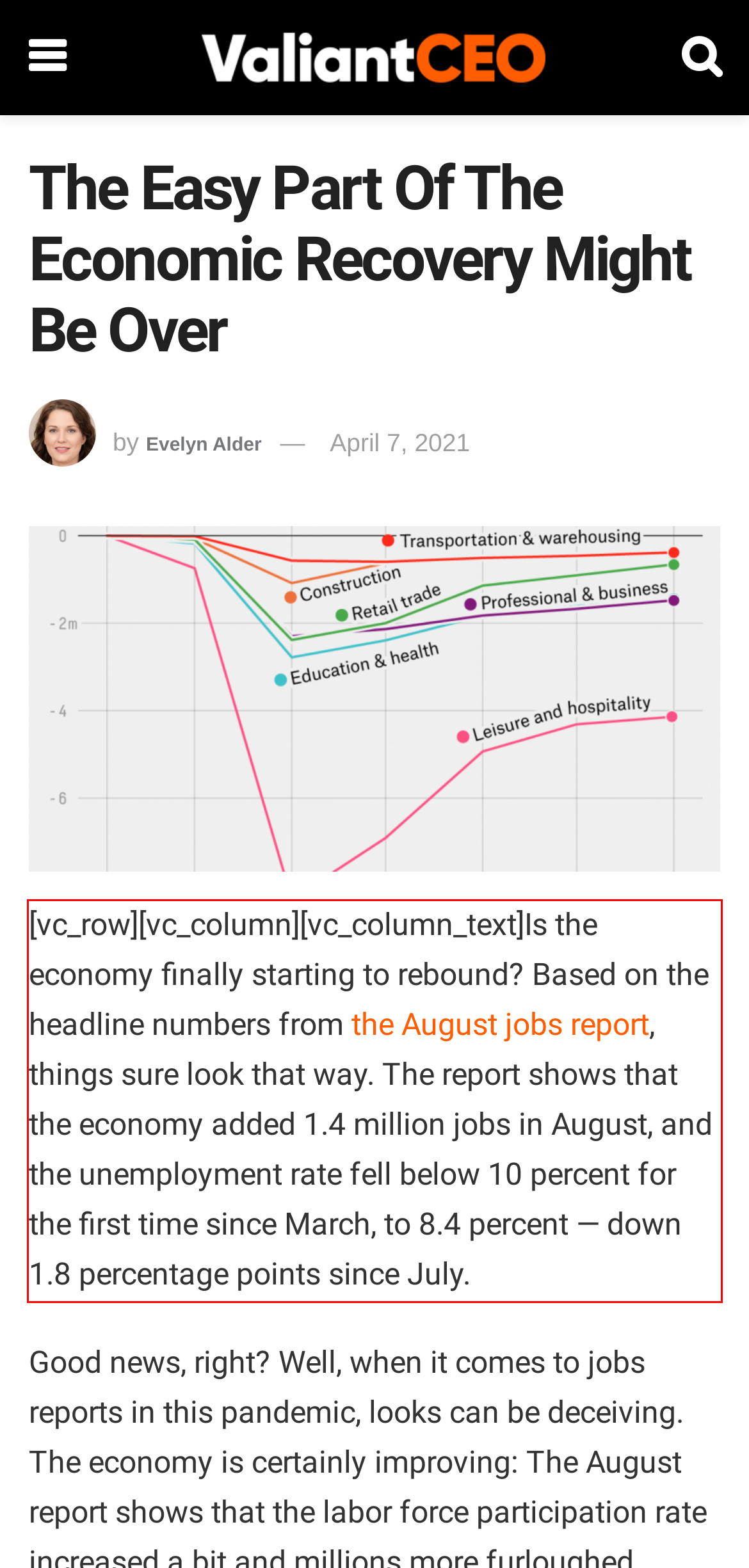Analyze the screenshot of the webpage that features a red bounding box and recognize the text content enclosed within this red bounding box.

[vc_row][vc_column][vc_column_text]Is the economy finally starting to rebound? Based on the headline numbers from the August jobs report, things sure look that way. The report shows that the economy added 1.4 million jobs in August, and the unemployment rate fell below 10 percent for the first time since March, to 8.4 percent — down 1.8 percentage points since July.